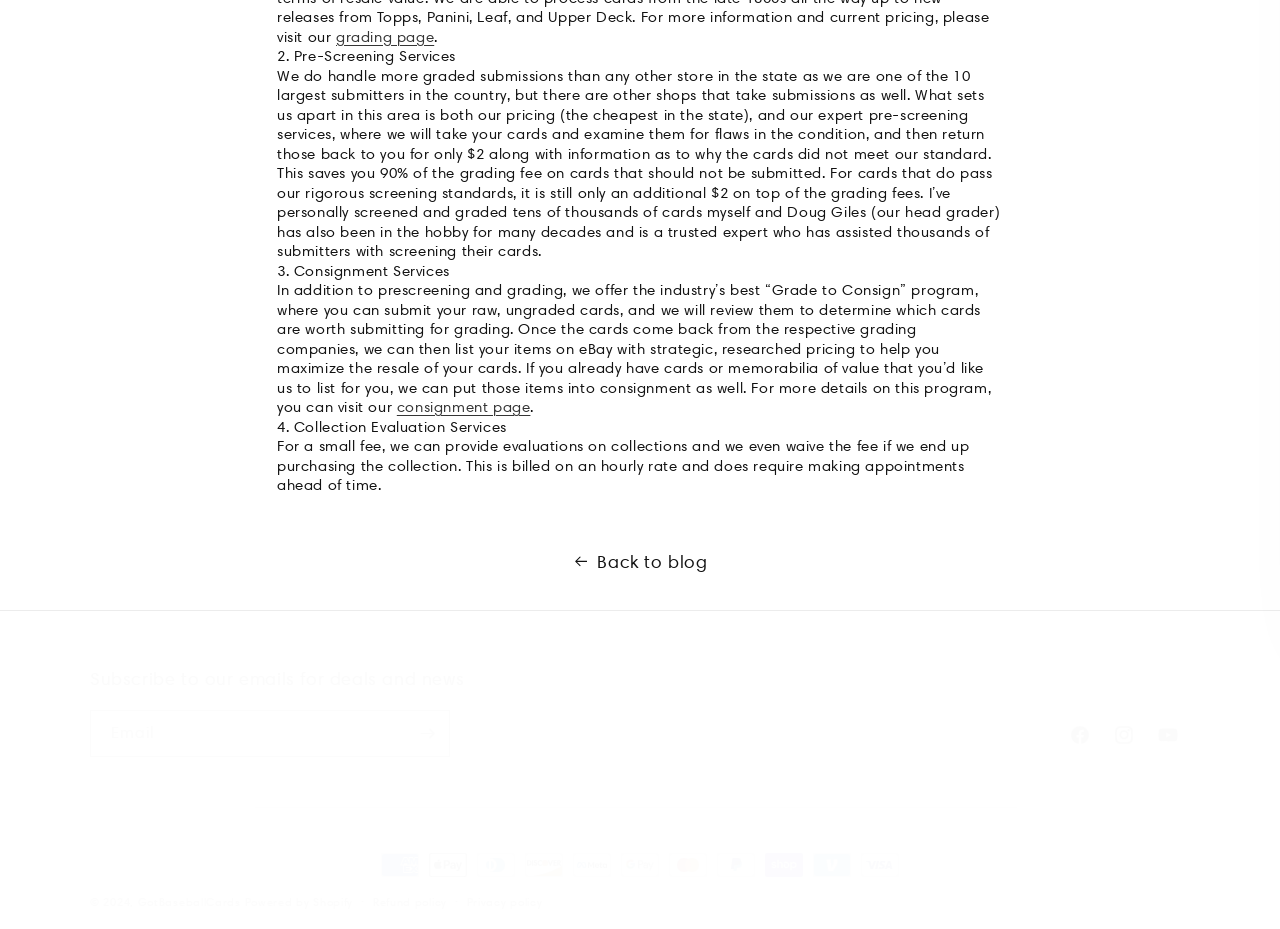Given the element description: "parent_node: Email name="contact[email]" placeholder="Email"", predict the bounding box coordinates of the UI element it refers to, using four float numbers between 0 and 1, i.e., [left, top, right, bottom].

[0.071, 0.766, 0.351, 0.814]